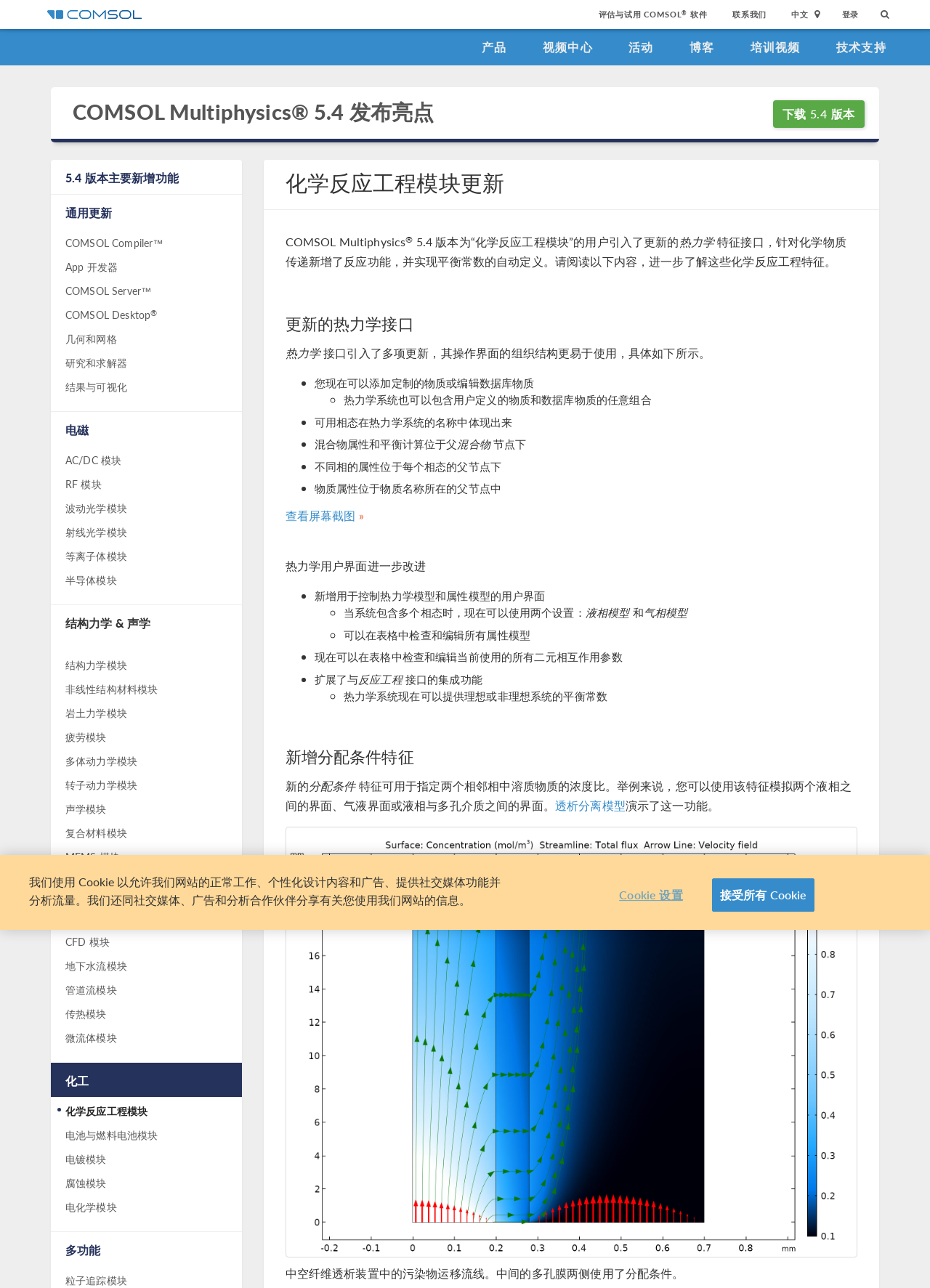What is the new feature added to the 热力学接口 in COMSOL Multiphysics 5.4?
Please provide a full and detailed response to the question.

I found the answer by looking at the text '热力学特征接口，针对化学物质传递新增了反应功能，并实现平衡常数的自动定义' which suggests that the new feature added to the 热力学接口 in COMSOL Multiphysics 5.4 is the reaction functionality.